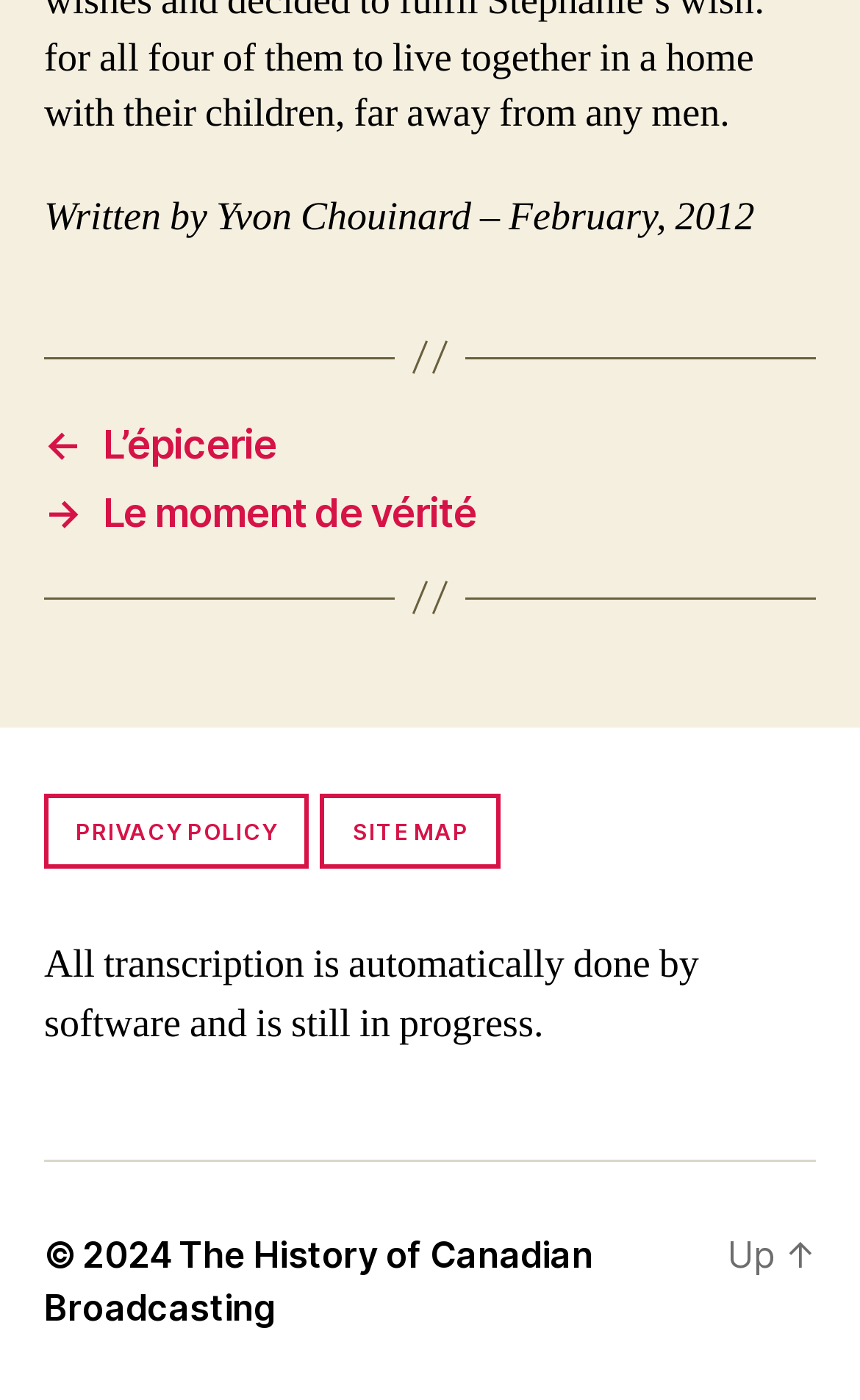What is the year of copyright?
Provide a short answer using one word or a brief phrase based on the image.

2024